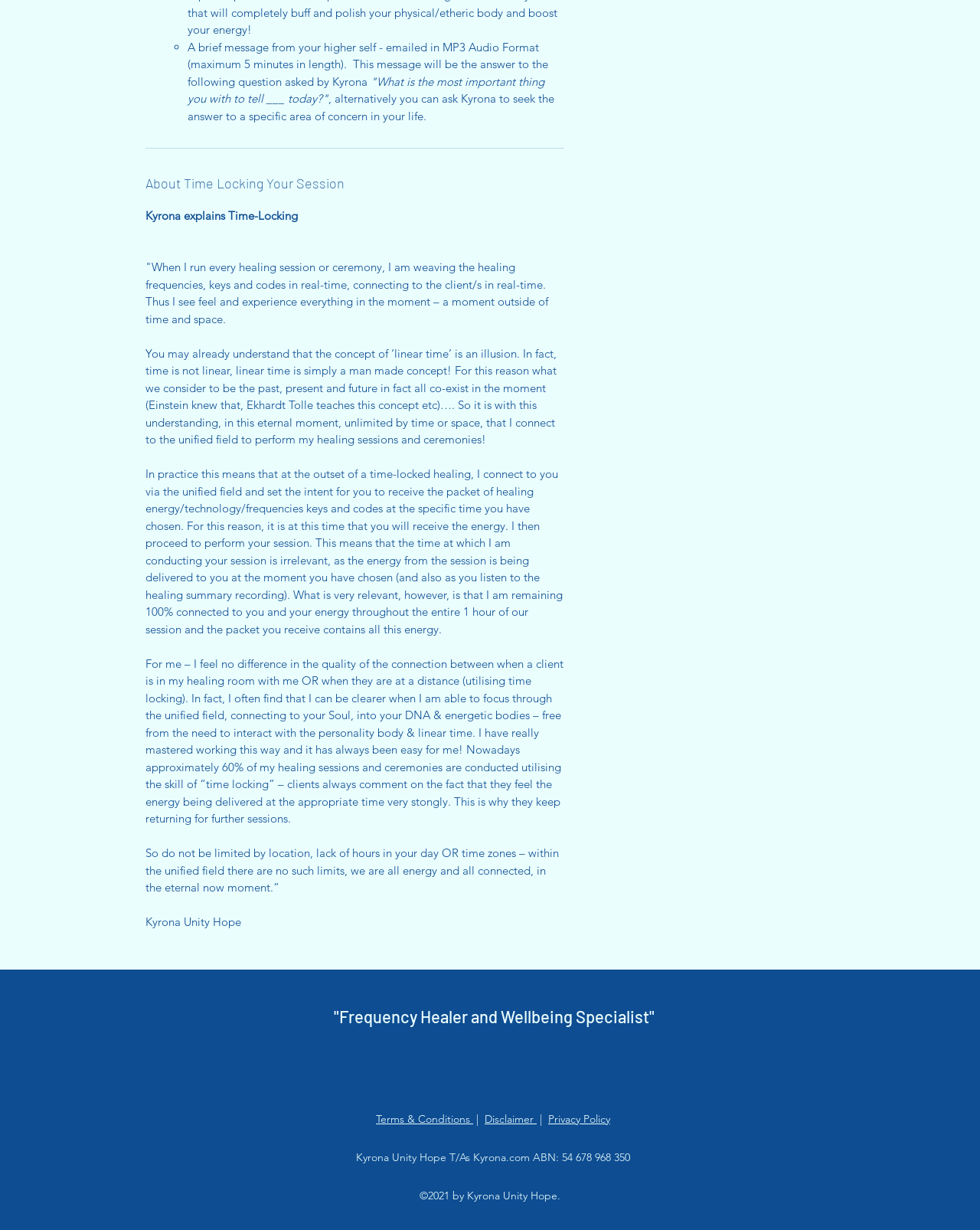Based on what you see in the screenshot, provide a thorough answer to this question: What is the service offered by Kyrona?

Based on the text, Kyrona offers healing sessions and ceremonies, and the website explains the concept of time-locking, which allows clients to receive healing energy at a specific time.